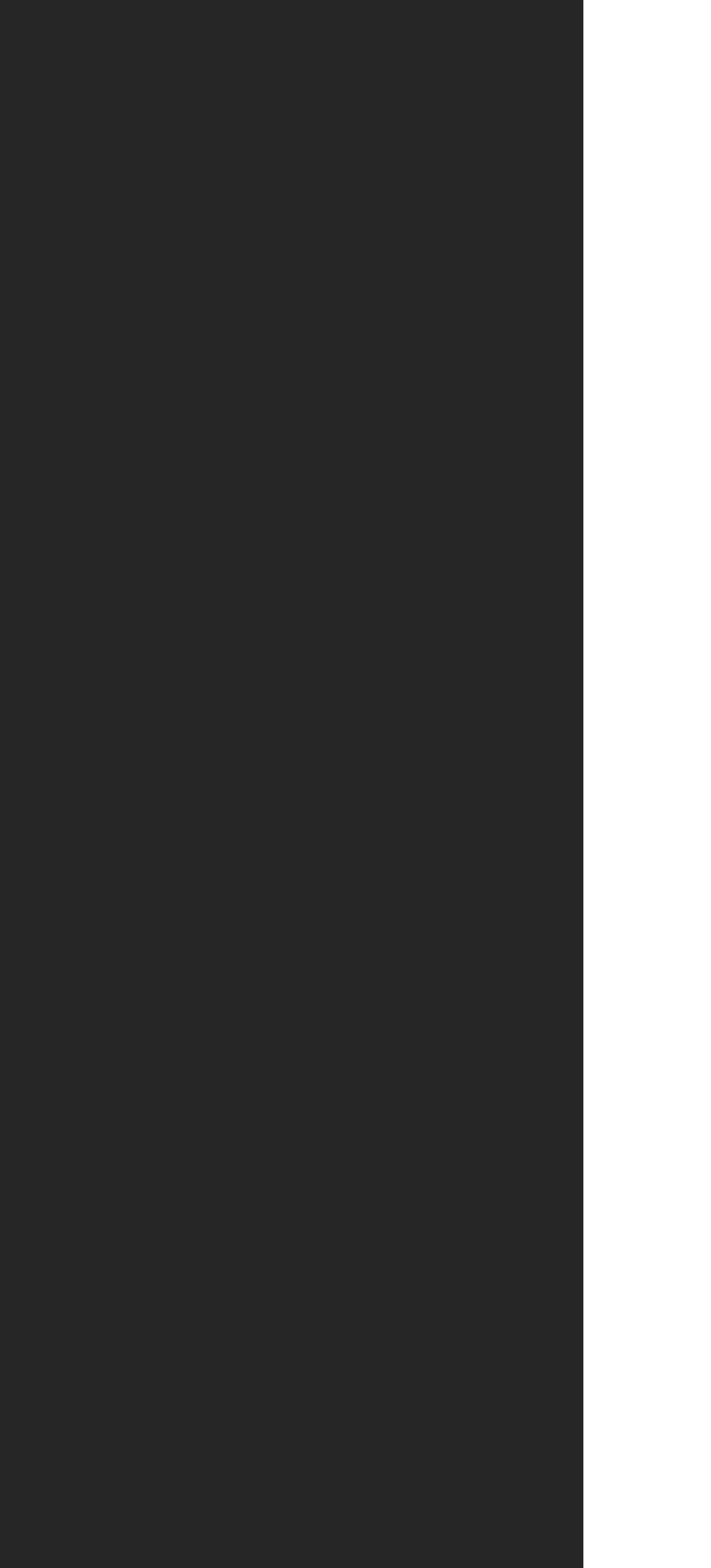Provide the bounding box coordinates, formatted as (top-left x, top-left y, bottom-right x, bottom-right y), with all values being floating point numbers between 0 and 1. Identify the bounding box of the UI element that matches the description: Complaints Policy

[0.242, 0.843, 0.578, 0.866]